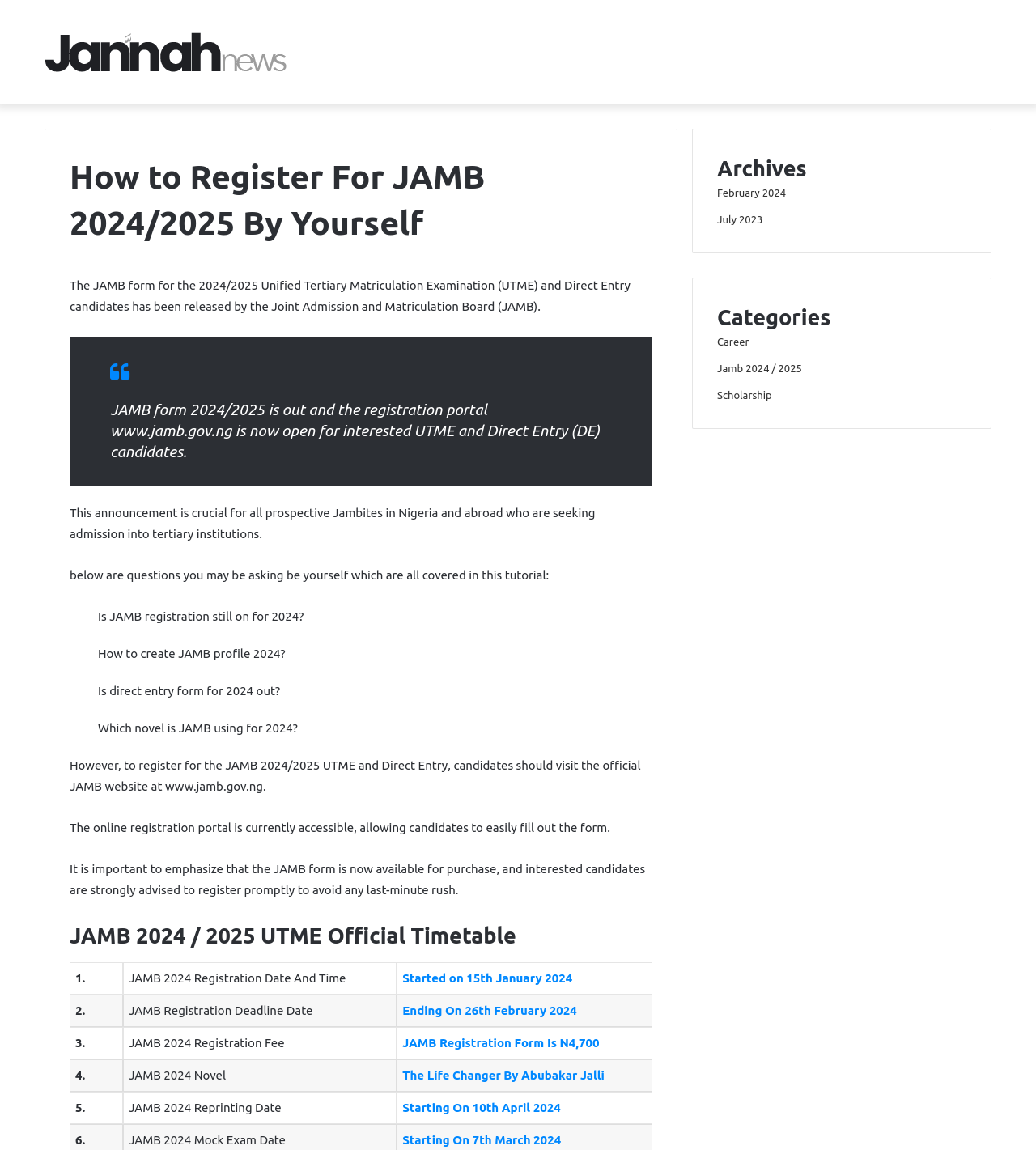Give a detailed explanation of the elements present on the webpage.

The webpage is about registering for the 2024/2025 Unified Tertiary Matriculation Examination (UTME) and Direct Entry candidates. At the top, there is a link to "Study 4 Free" accompanied by an image. Below this, there is a header that reads "How to Register For JAMB 2024/2025 By Yourself". 

Following this header, there is a paragraph of text that announces the release of the JAMB form for 2024/2025 and provides some general information about the registration process. Below this, there is a blockquote that contains more information about the registration portal and the importance of registering promptly.

The webpage then poses several questions that prospective JAMB candidates may be asking themselves, such as "Is JAMB registration still on for 2024?" and "How to create JAMB profile 2024?". 

After this, there is a section that provides instructions on how to register for the JAMB 2024/2025 UTME and Direct Entry, including visiting the official JAMB website. 

Below this, there is a table that outlines the official timetable for JAMB 2024/2025, including the registration date and time, deadline, registration fee, and novel. Each row in the table contains a link to more information.

To the right of the main content, there is a sidebar that contains links to archives, categories, and other related topics. The archives section lists links to February 2024 and July 2023, while the categories section lists links to Career, Jamb 2024 / 2025, and Scholarship.